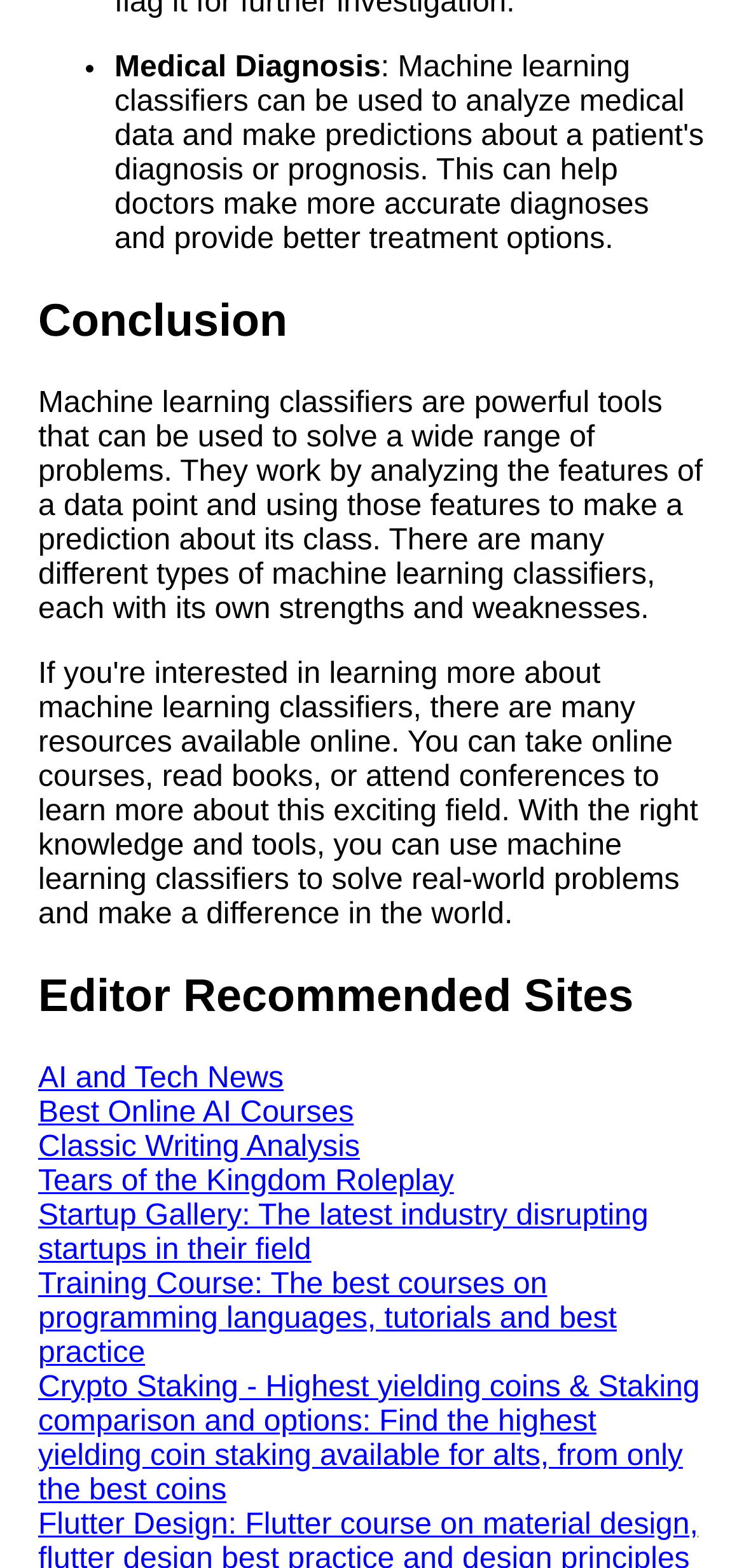Provide the bounding box coordinates of the HTML element this sentence describes: "Tears of the Kingdom Roleplay".

[0.051, 0.743, 0.61, 0.764]